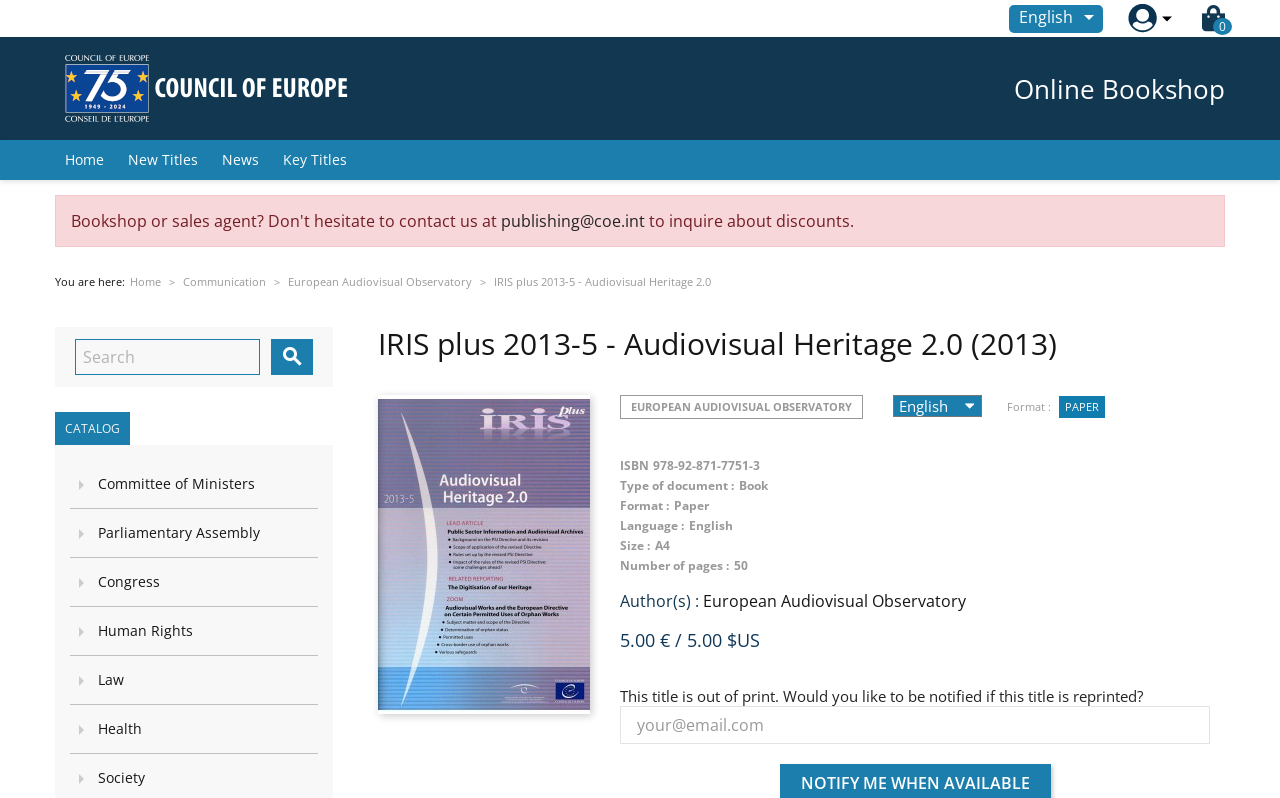Offer a comprehensive description of the webpage’s content and structure.

This webpage appears to be a catalog page for a book titled "IRIS plus 2013-5 - Audiovisual Heritage 2.0" published by the European Audiovisual Observatory. At the top of the page, there is a header section with a language dropdown menu, a "my account" link, and a Council of Europe Bookshop link. Below the header, there is a navigation menu with links to "Home", "New Titles", "News", and "Key Titles".

The main content of the page is divided into two sections. On the left side, there is a list of links to different categories, including "Committee of Ministers", "Parliamentary Assembly", "Congress", "Human Rights", "Law", and "Health". On the right side, there is a detailed description of the book, including its title, publication year, and format. The book's details are presented in a table-like format, with labels such as "Format", "ISBN", "Type of document", "Language", "Size", and "Number of pages".

Below the book's details, there is a section with the author's information, followed by the book's price in euros and US dollars. The page also includes a notification option for users to be informed if the book is reprinted, as it is currently out of print. Finally, there is a text box for users to enter their email address to receive notifications.

Throughout the page, there are several icons and images, including a search icon, a language dropdown icon, and a "my account" icon. The overall layout of the page is organized and easy to navigate, with clear headings and concise text.